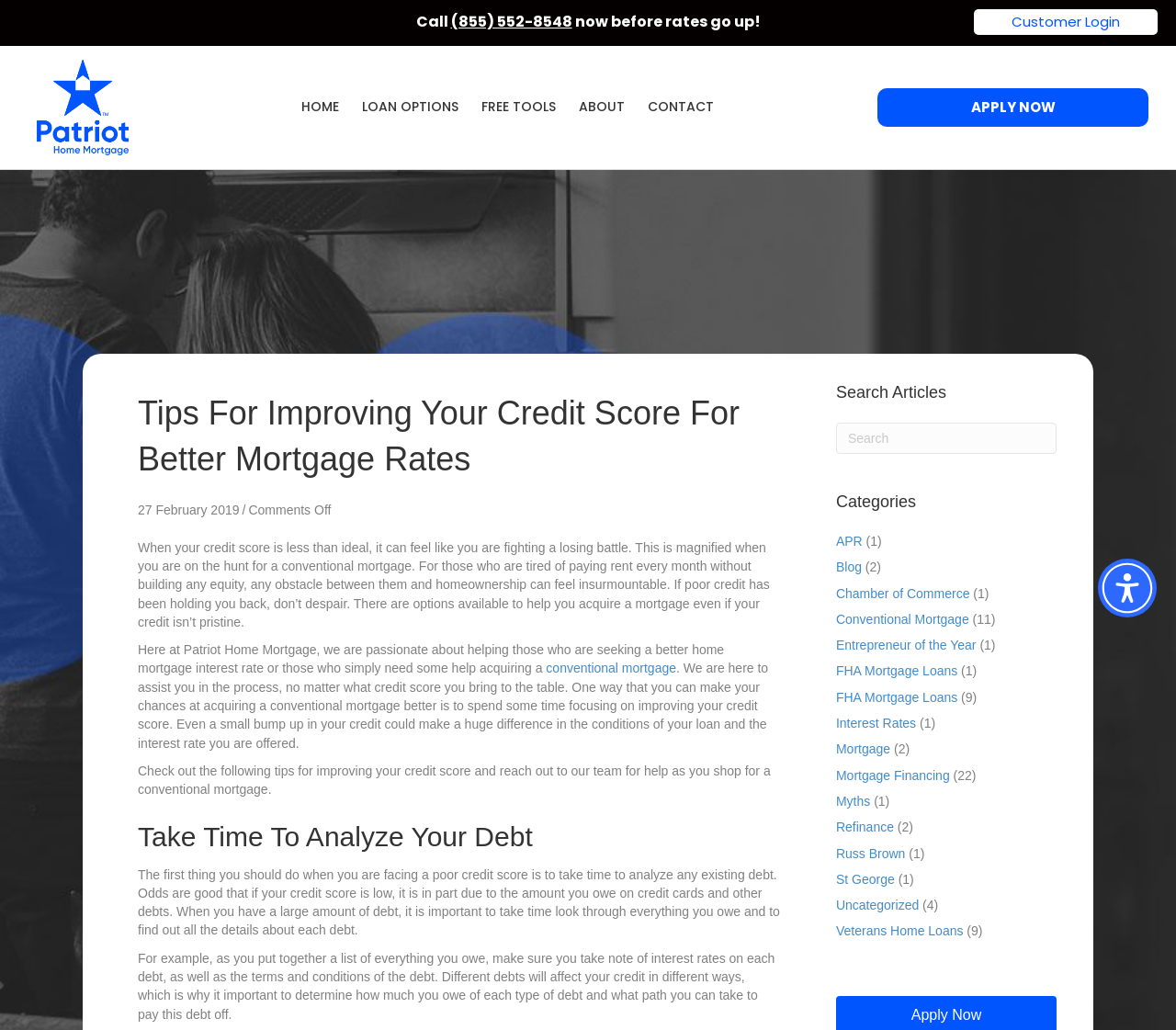Find the bounding box coordinates of the element's region that should be clicked in order to follow the given instruction: "Search articles". The coordinates should consist of four float numbers between 0 and 1, i.e., [left, top, right, bottom].

[0.711, 0.41, 0.898, 0.441]